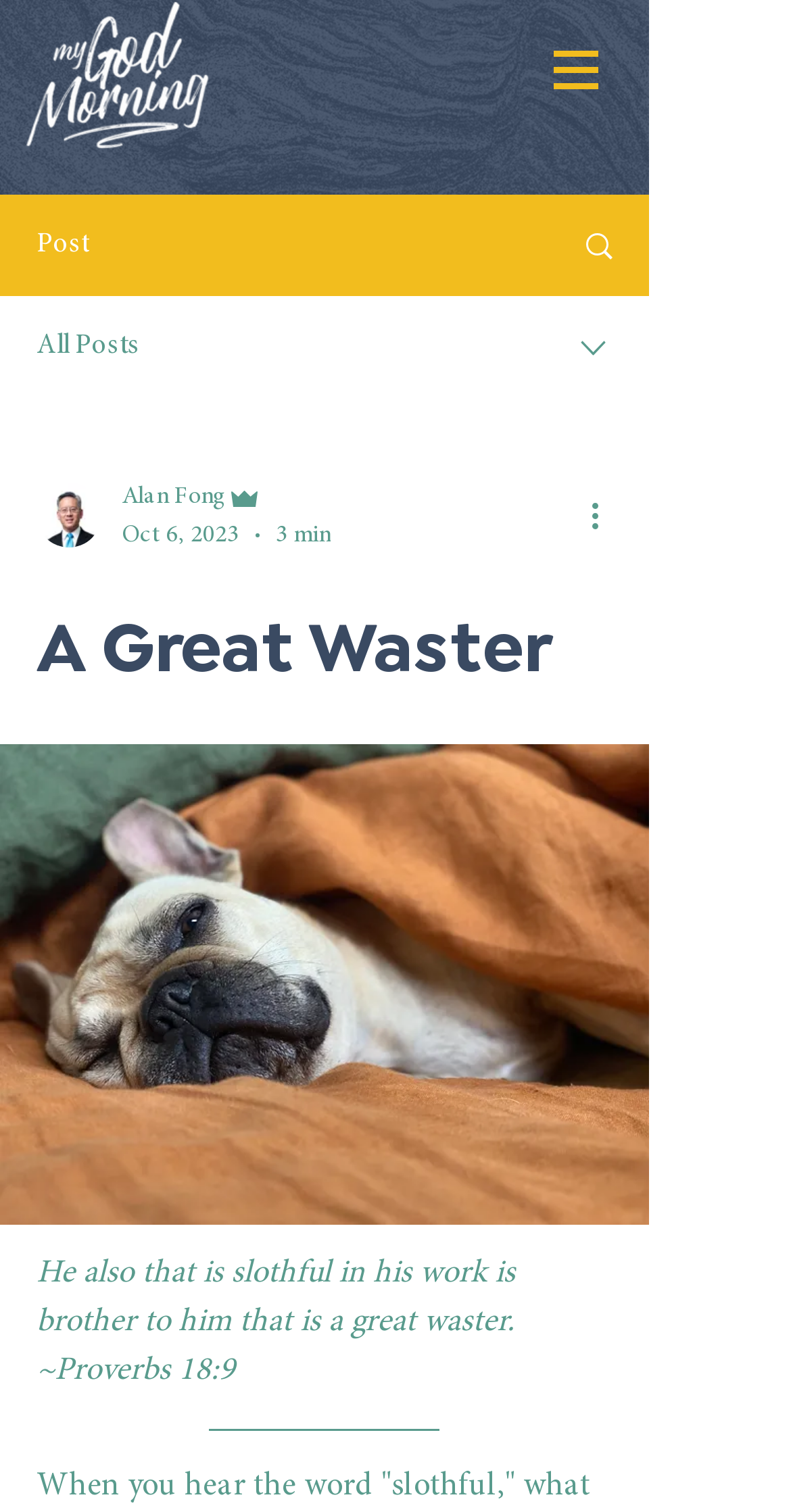What is the author of the current post?
Look at the screenshot and provide an in-depth answer.

I found the author's name by looking at the combobox element that contains the writer's picture and name. The text 'Alan Fong' is located next to the writer's picture, indicating that it is the author's name.